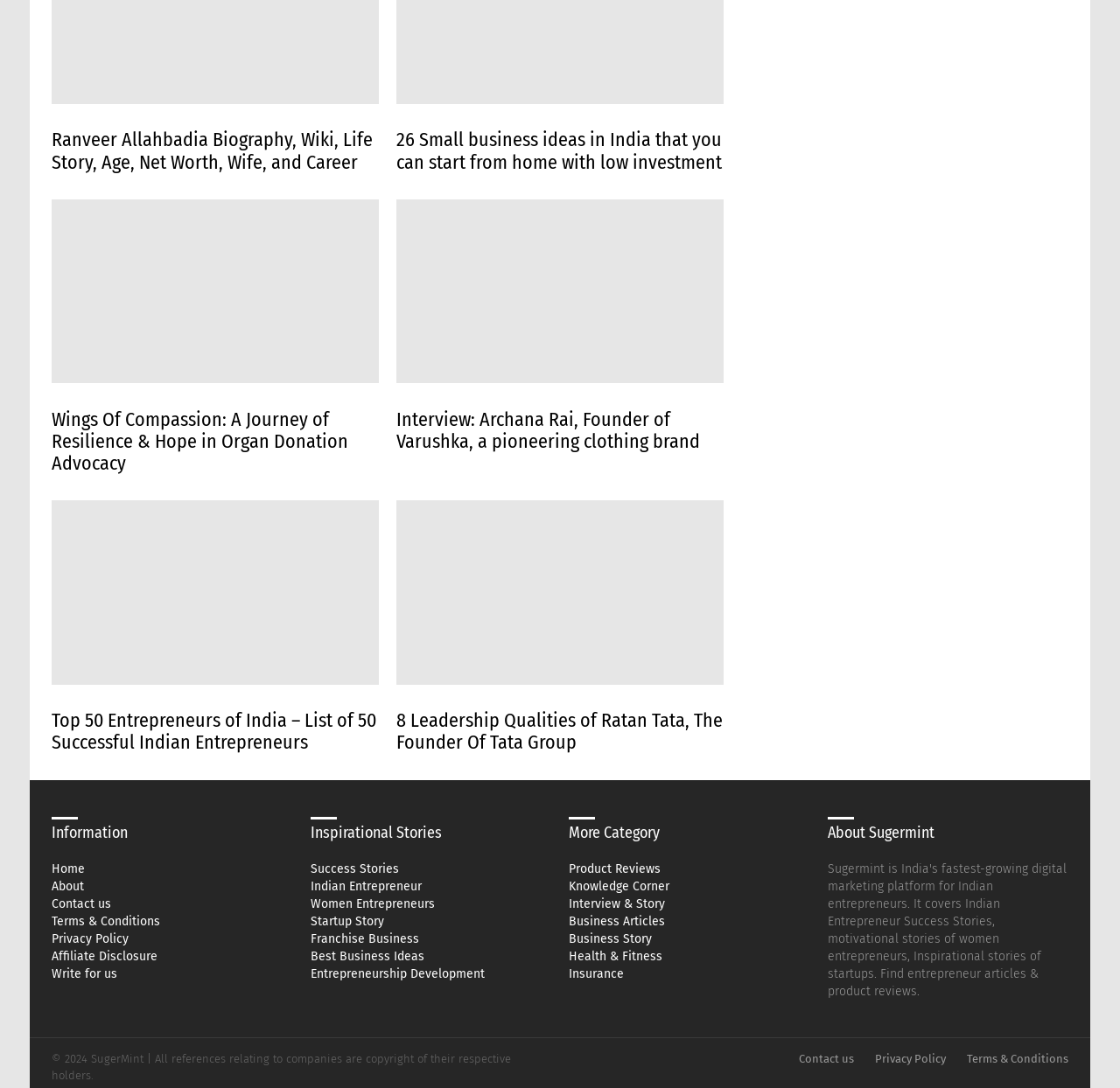Show the bounding box coordinates for the element that needs to be clicked to execute the following instruction: "Reply". Provide the coordinates in the form of four float numbers between 0 and 1, i.e., [left, top, right, bottom].

None